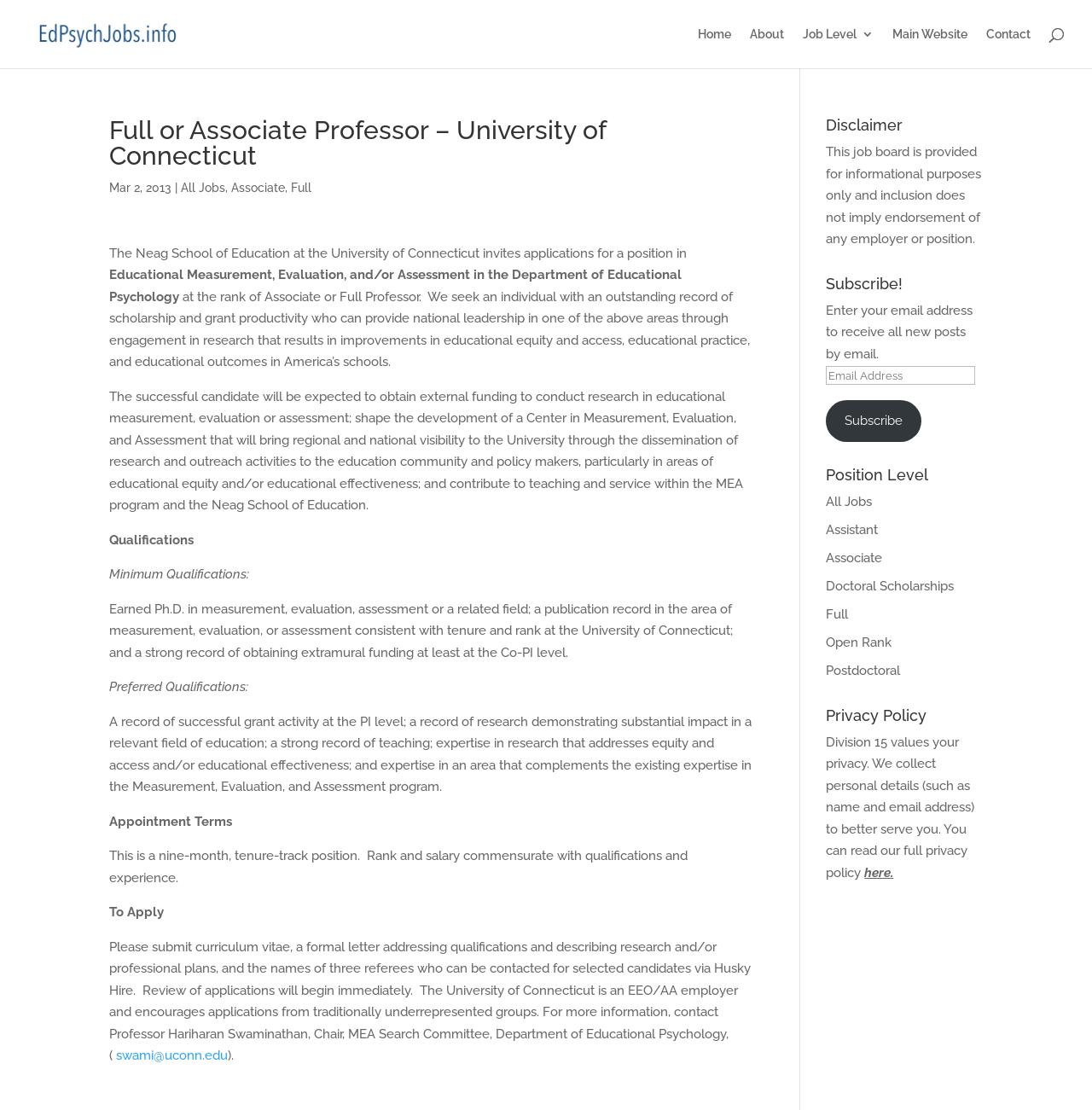Given the element description "alt="Educational Psychology Jobs"", identify the bounding box of the corresponding UI element.

[0.027, 0.023, 0.169, 0.037]